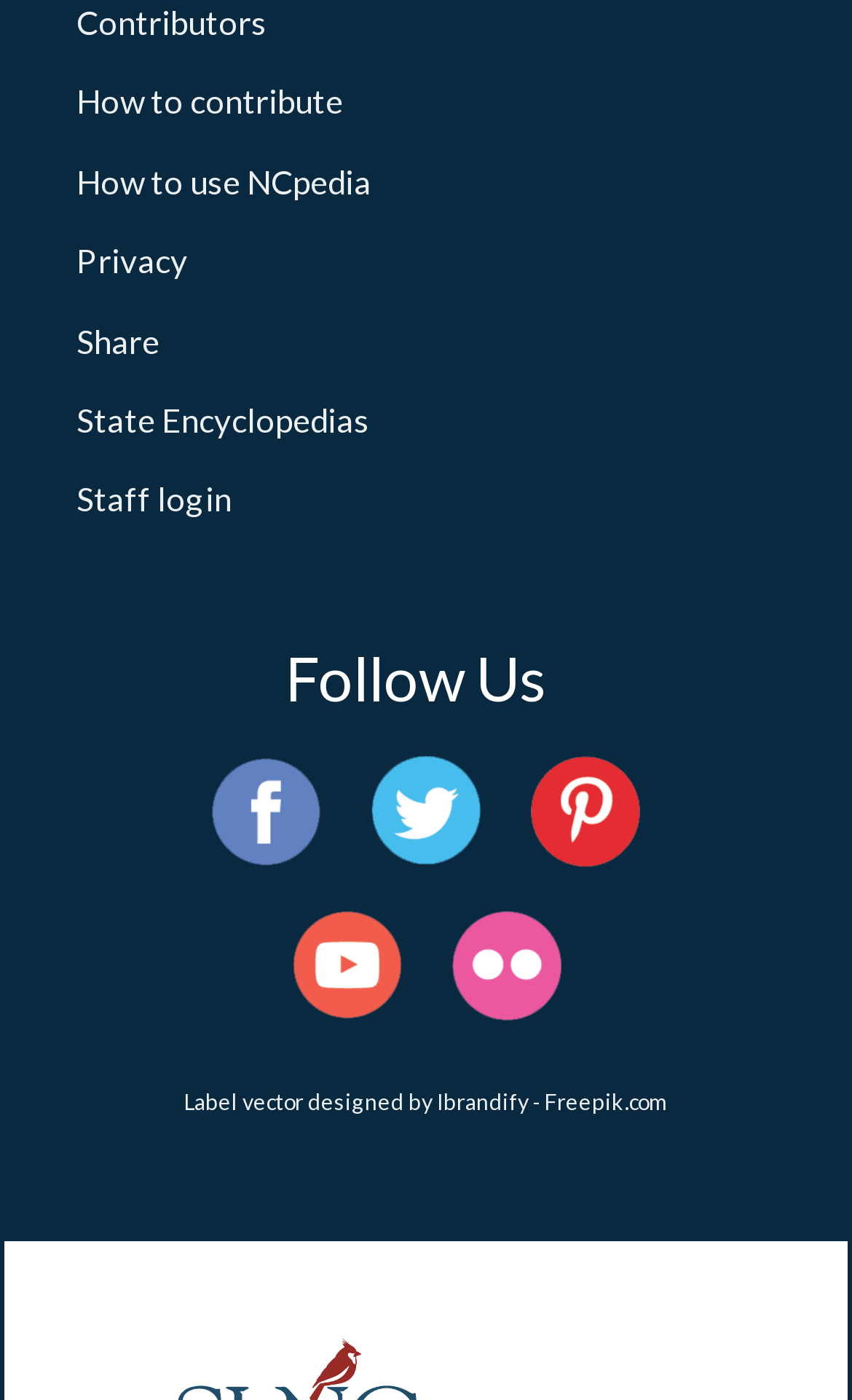Please specify the bounding box coordinates of the area that should be clicked to accomplish the following instruction: "Visit the State Encyclopedias page". The coordinates should consist of four float numbers between 0 and 1, i.e., [left, top, right, bottom].

[0.09, 0.286, 0.433, 0.314]